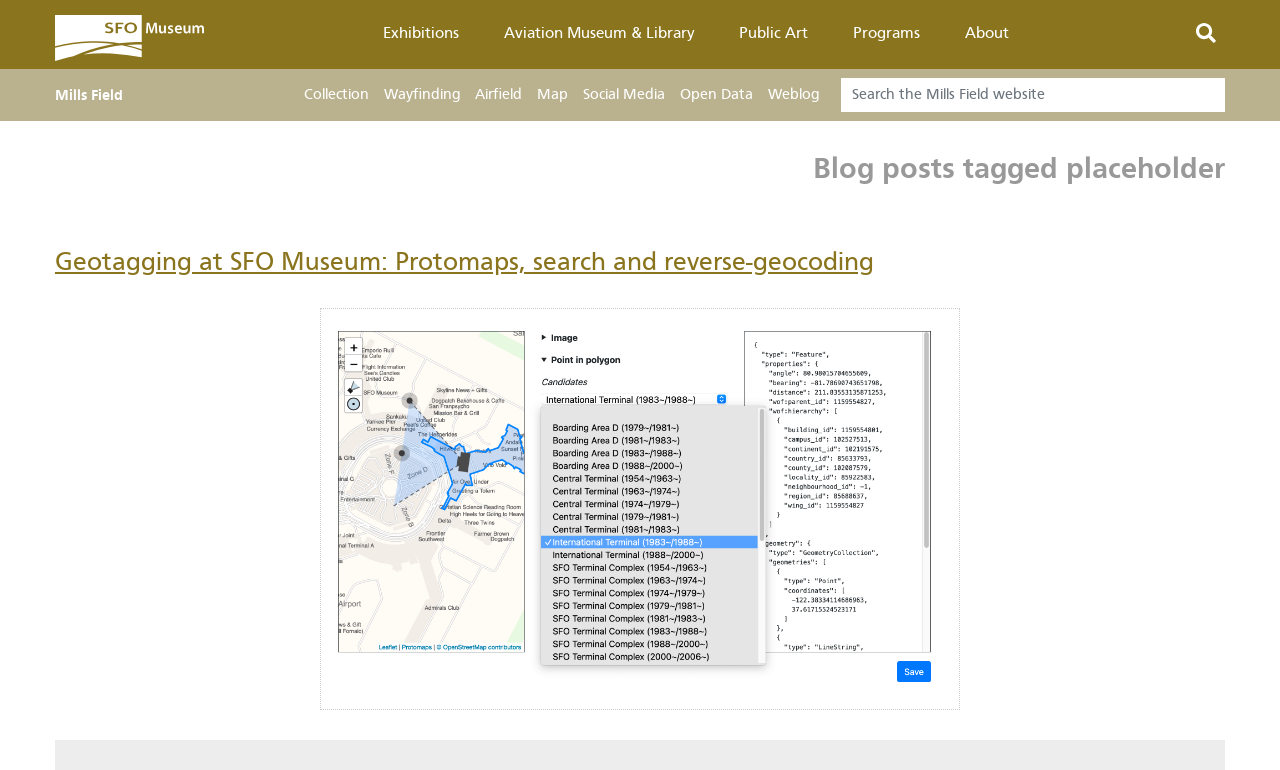Bounding box coordinates are specified in the format (top-left x, top-left y, bottom-right x, bottom-right y). All values are floating point numbers bounded between 0 and 1. Please provide the bounding box coordinate of the region this sentence describes: Mrs A's Car Salon

None